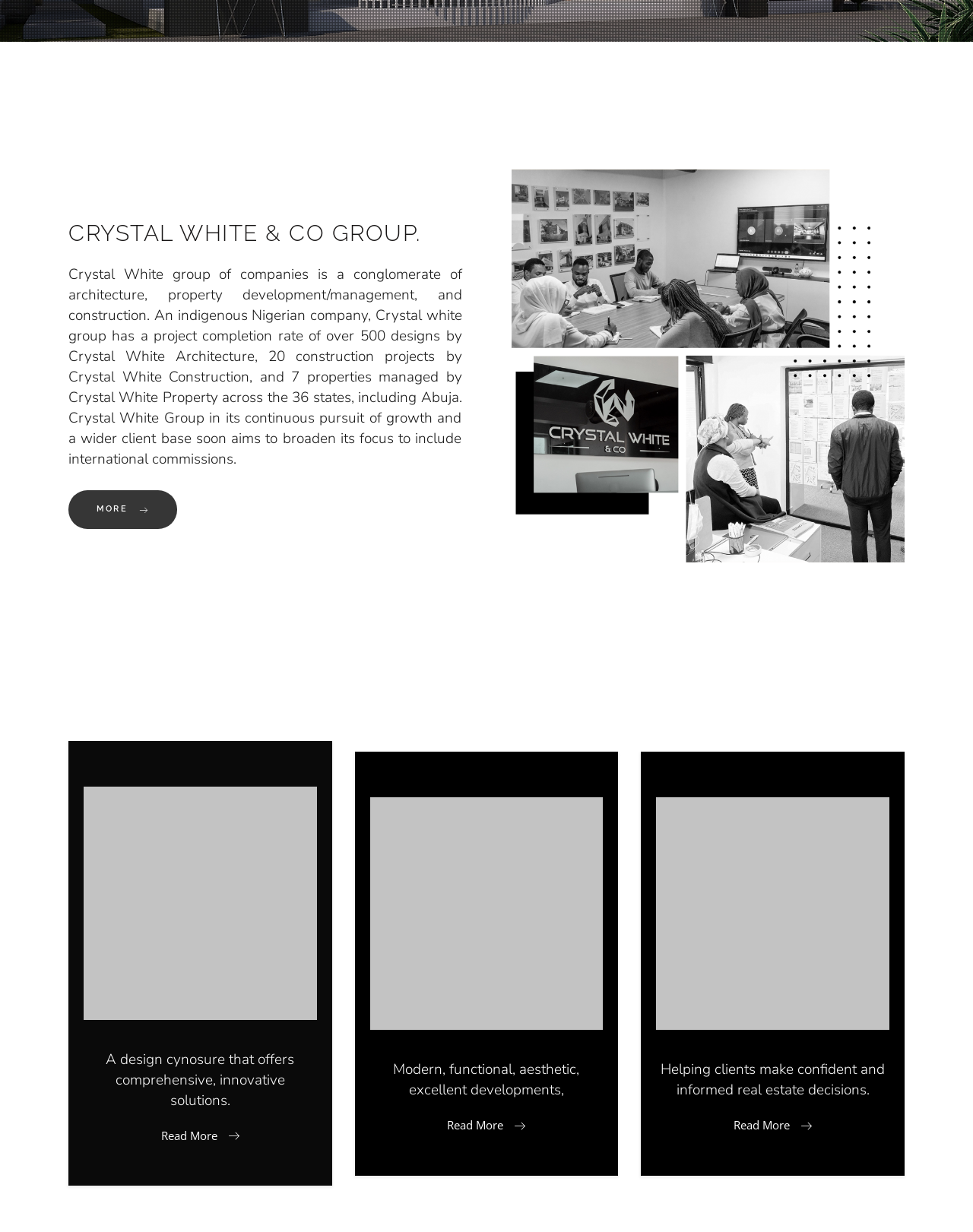Using the element description: "Read More", determine the bounding box coordinates. The coordinates should be in the format [left, top, right, bottom], with values between 0 and 1.

[0.46, 0.903, 0.54, 0.923]